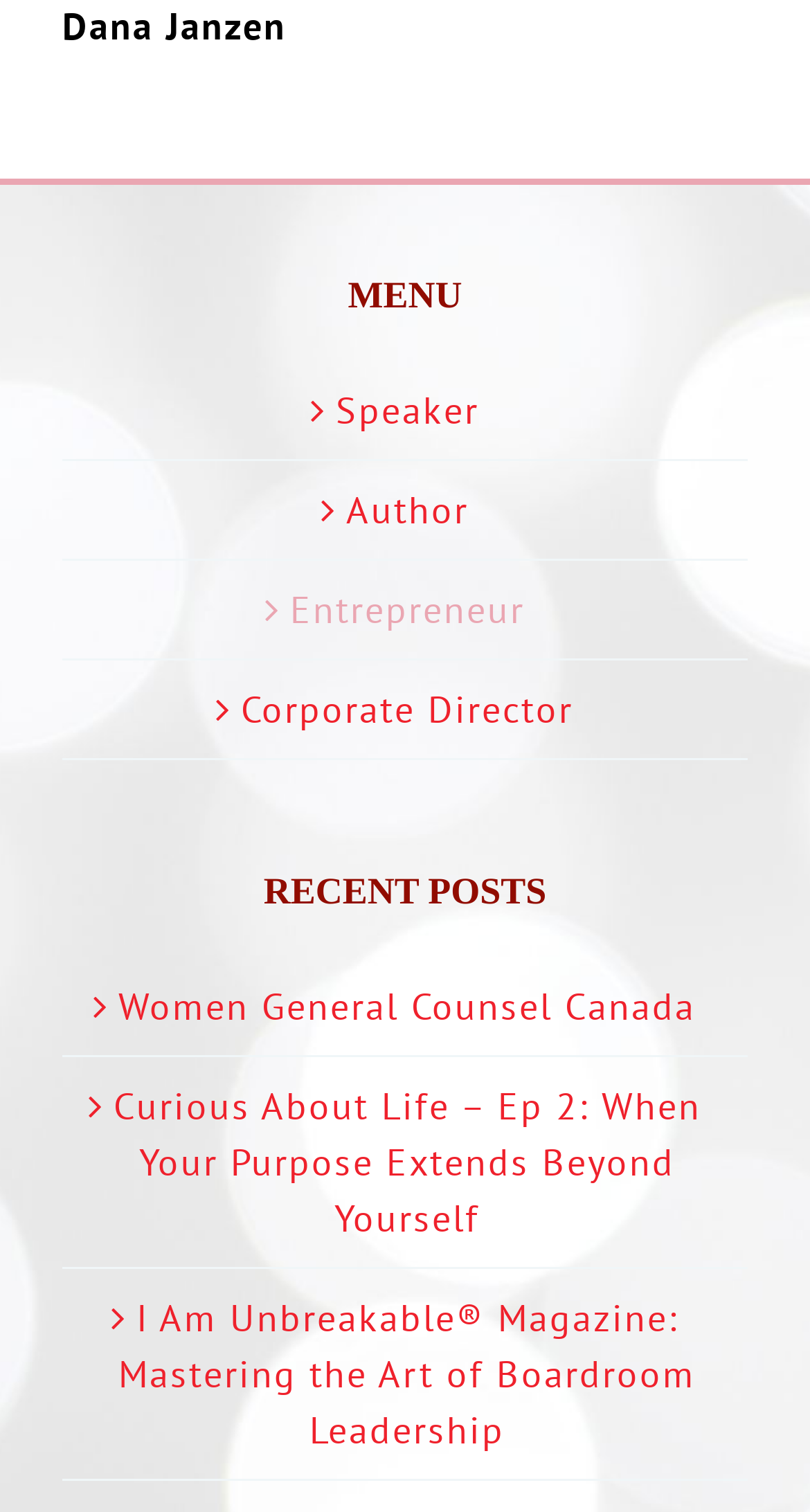What is the title of the second recent post?
Please answer the question with a detailed and comprehensive explanation.

The RECENT POSTS section on the webpage lists several links, and the second link is titled 'Curious About Life – Ep 2: When Your Purpose Extends Beyond Yourself', which appears to be a blog post or article title.